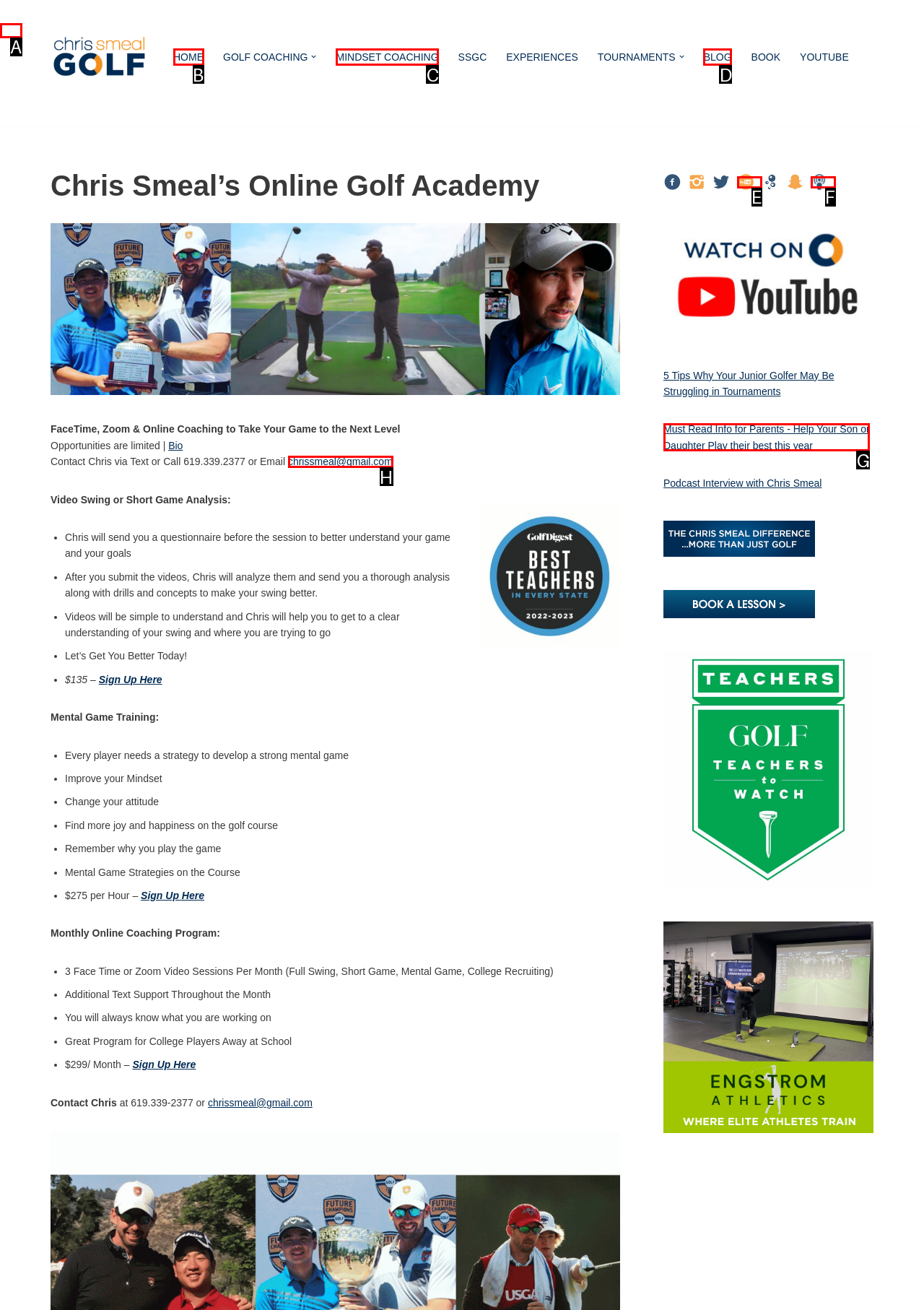Identify the HTML element to click to execute this task: visit Safe Gas Services Respond with the letter corresponding to the proper option.

None